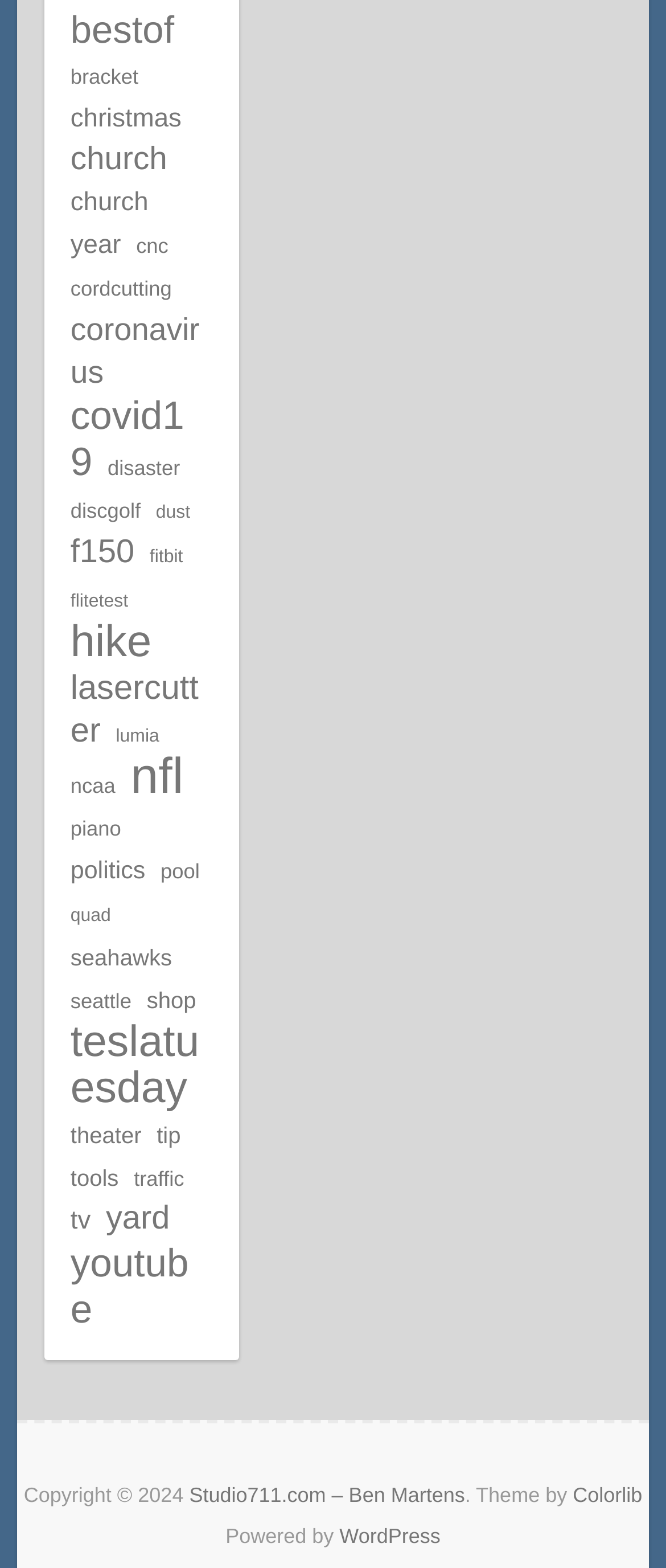Identify the bounding box coordinates of the clickable region necessary to fulfill the following instruction: "click on the link to coronavirus". The bounding box coordinates should be four float numbers between 0 and 1, i.e., [left, top, right, bottom].

[0.106, 0.187, 0.3, 0.259]